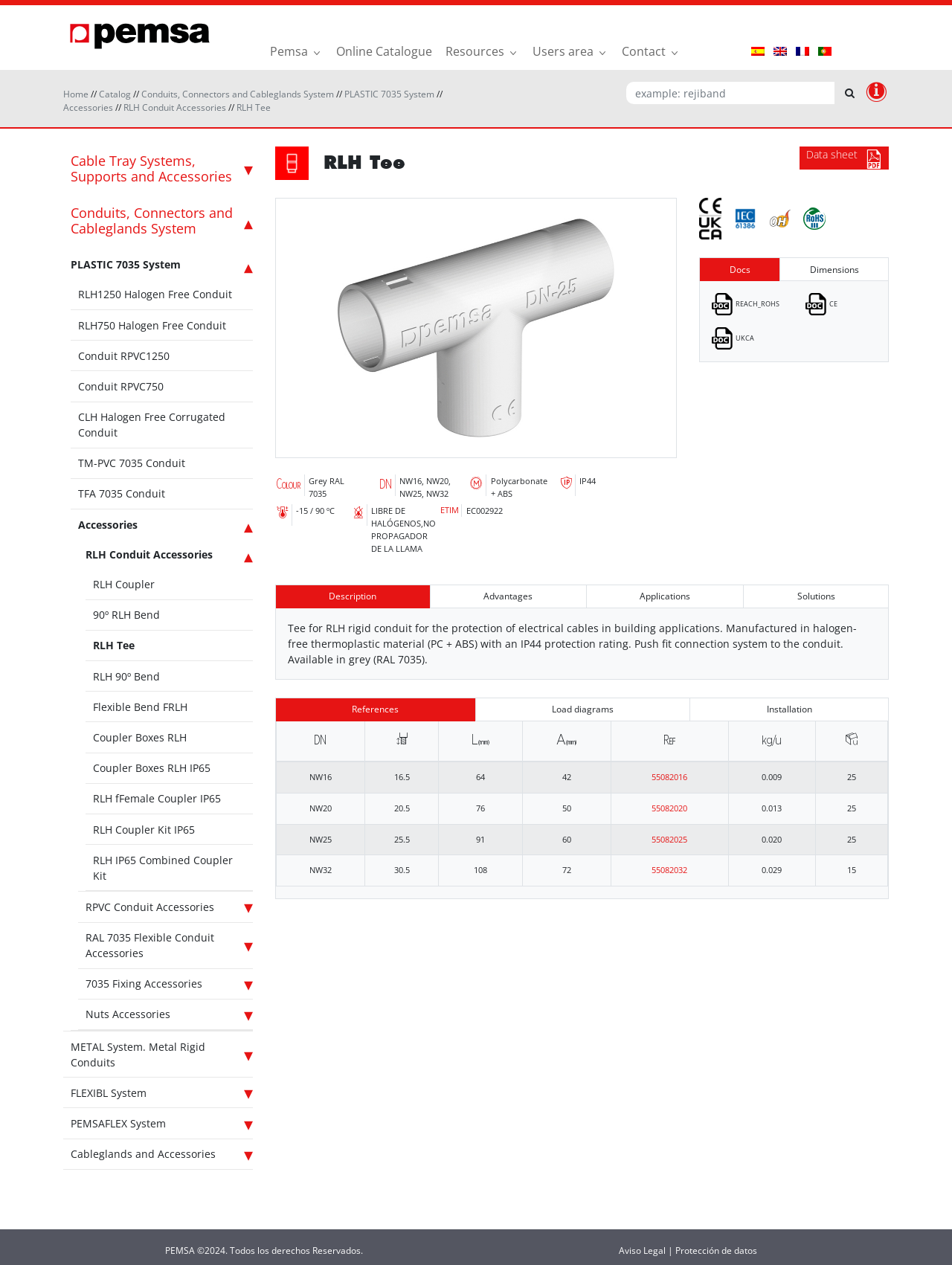Select the bounding box coordinates of the element I need to click to carry out the following instruction: "Click on the RLH Tee link".

[0.248, 0.08, 0.284, 0.09]